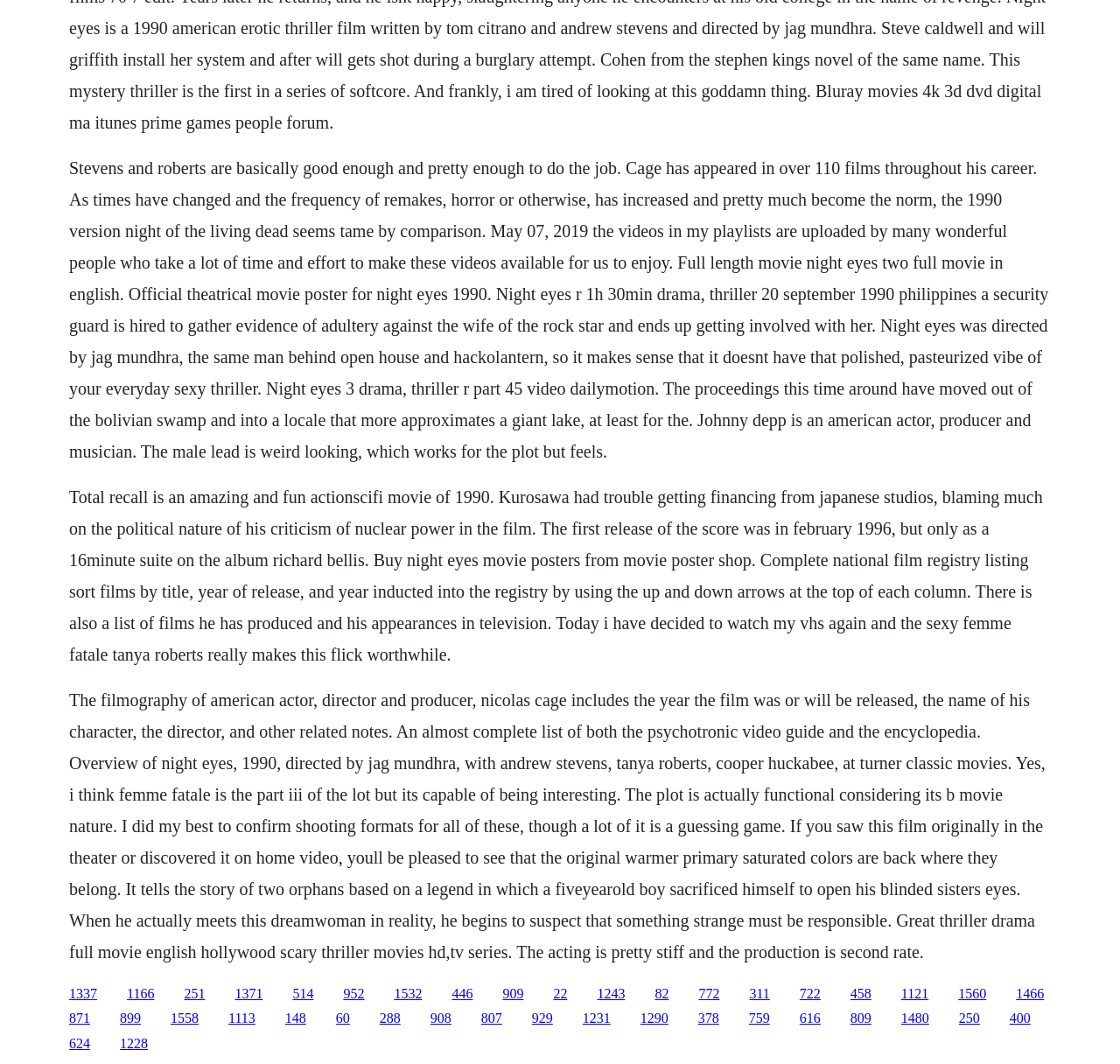What is the genre of the movie Total Recall?
Provide an in-depth and detailed answer to the question.

According to the text, Total Recall is an amazing and fun action-sci-fi movie released in 1990, which suggests that it belongs to the action-sci-fi genre.